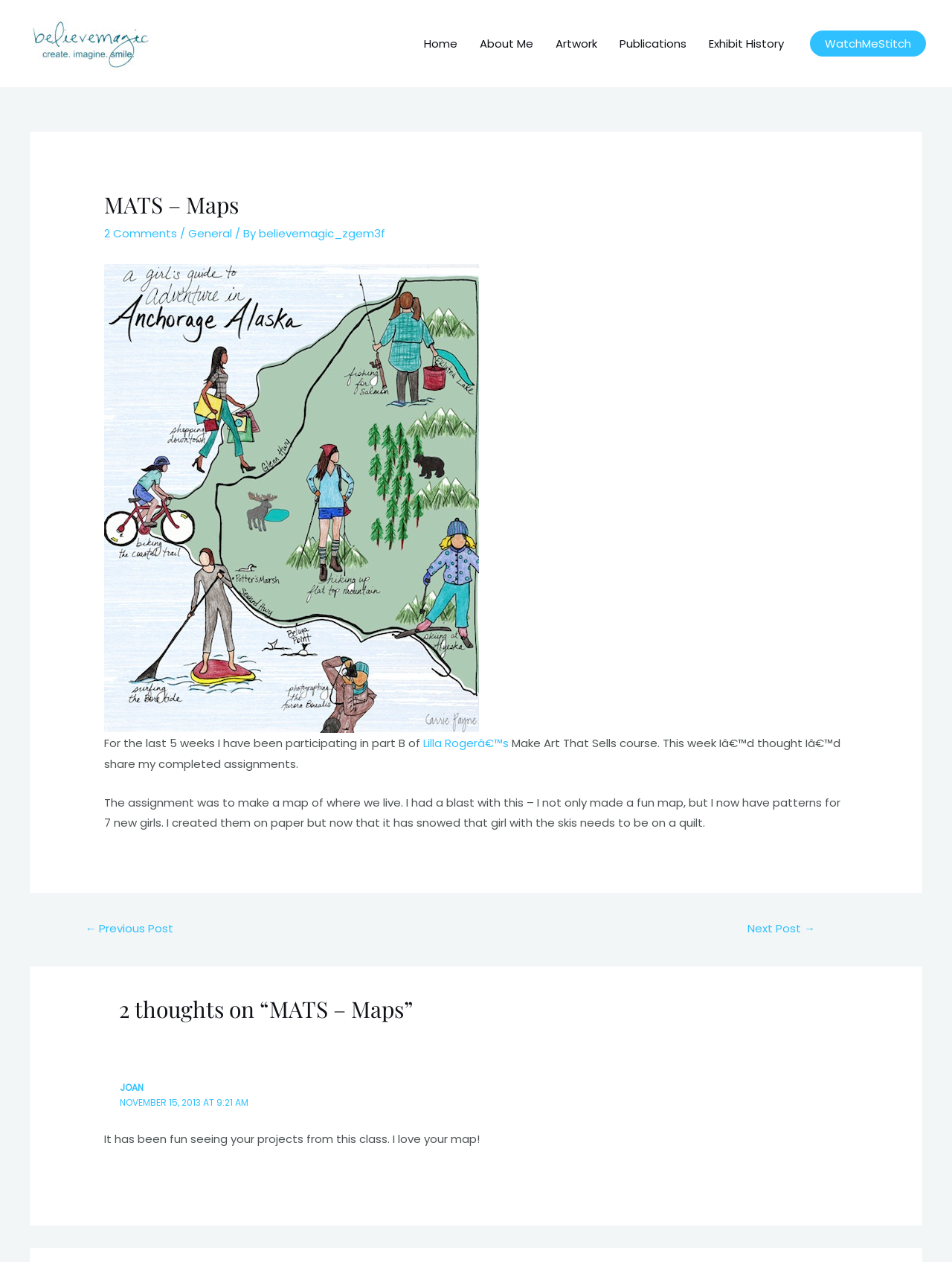Please identify the bounding box coordinates of the area that needs to be clicked to follow this instruction: "view previous post".

[0.072, 0.727, 0.2, 0.747]